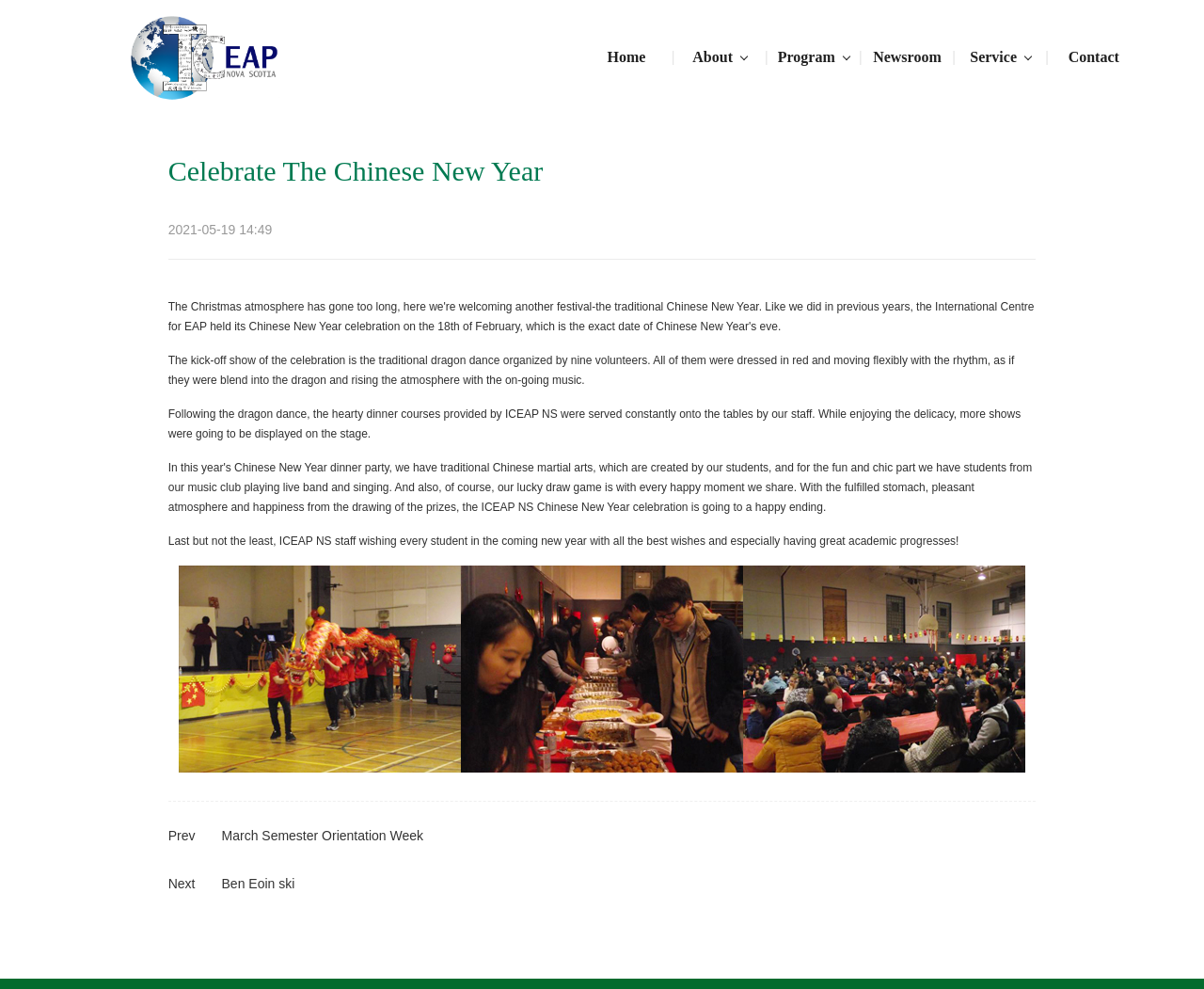Respond to the following query with just one word or a short phrase: 
What is the purpose of the ICEAP NS staff?

Serving dinner